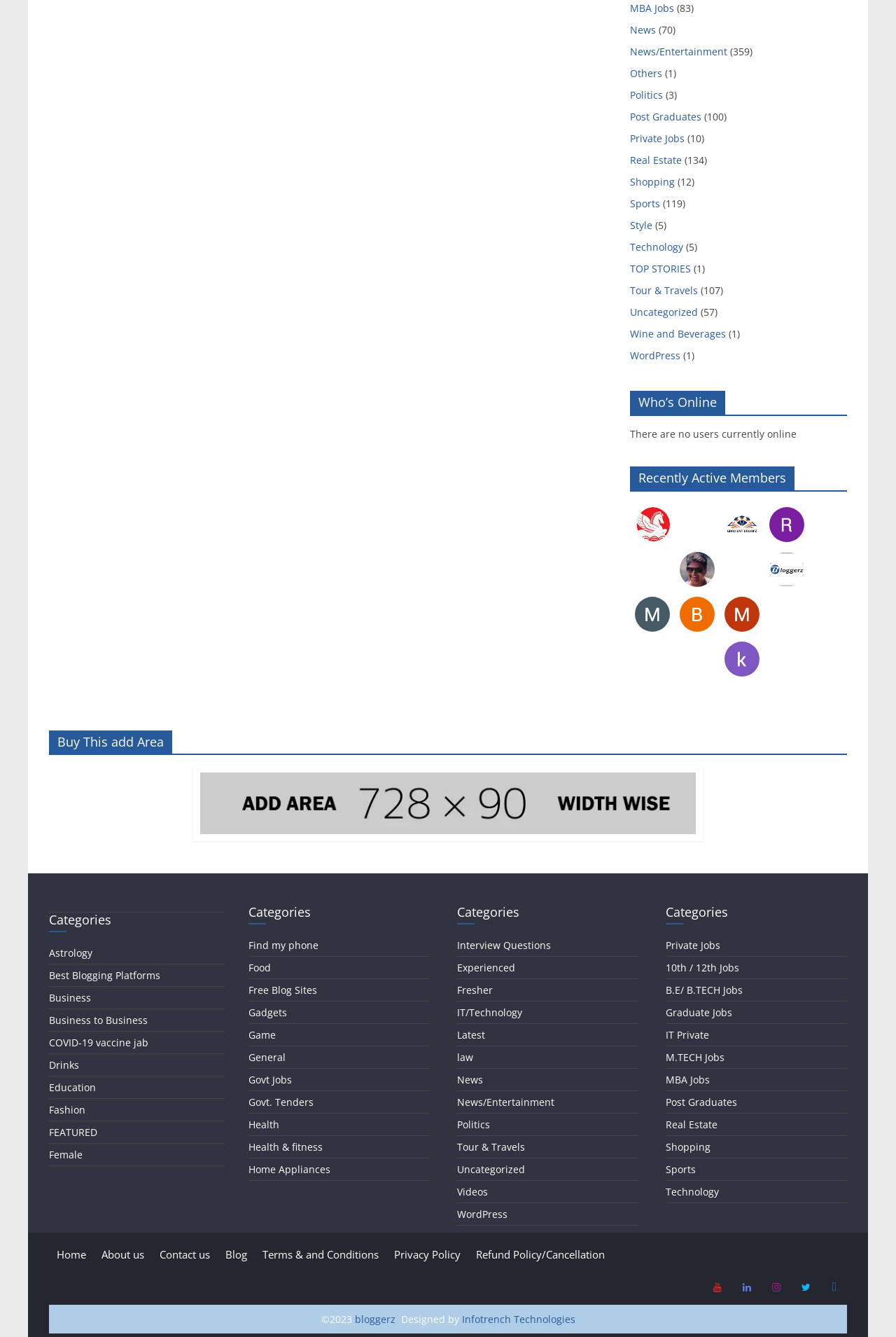Provide a brief response to the question below using one word or phrase:
How many categories are listed?

30